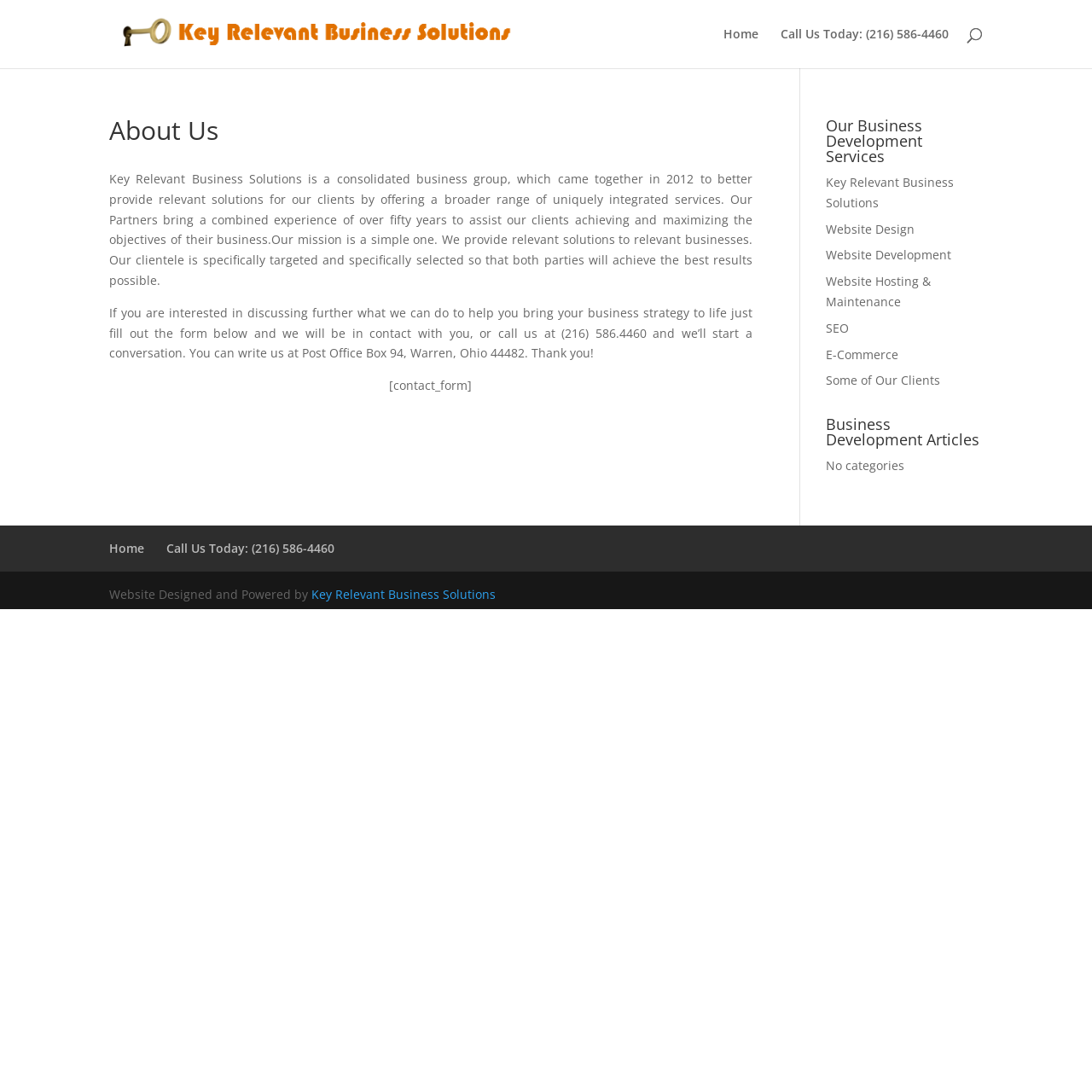Using the description "Website Hosting & Maintenance", locate and provide the bounding box of the UI element.

[0.756, 0.25, 0.853, 0.284]